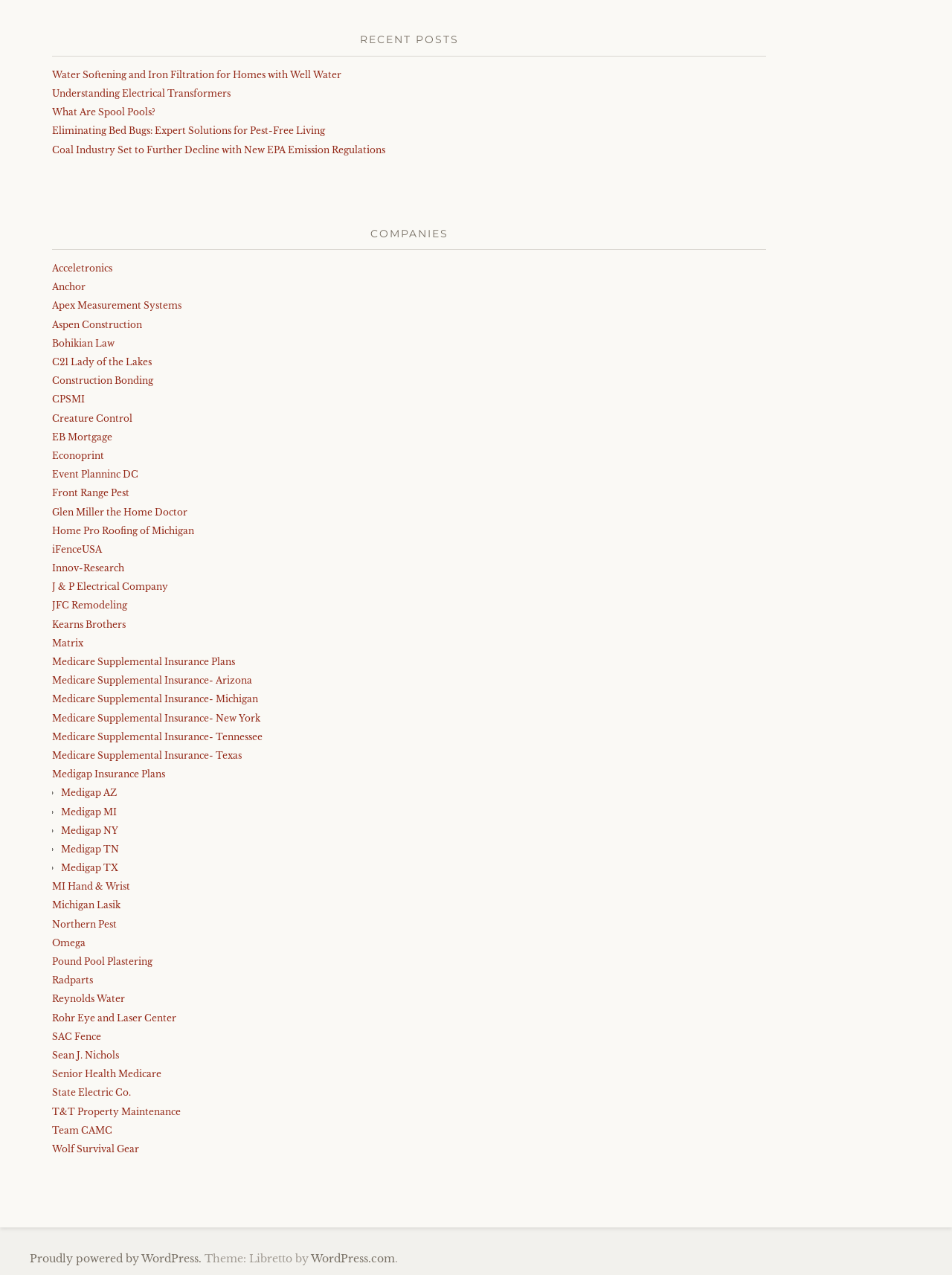Predict the bounding box of the UI element that fits this description: "Wolf Survival Gear".

[0.055, 0.897, 0.146, 0.905]